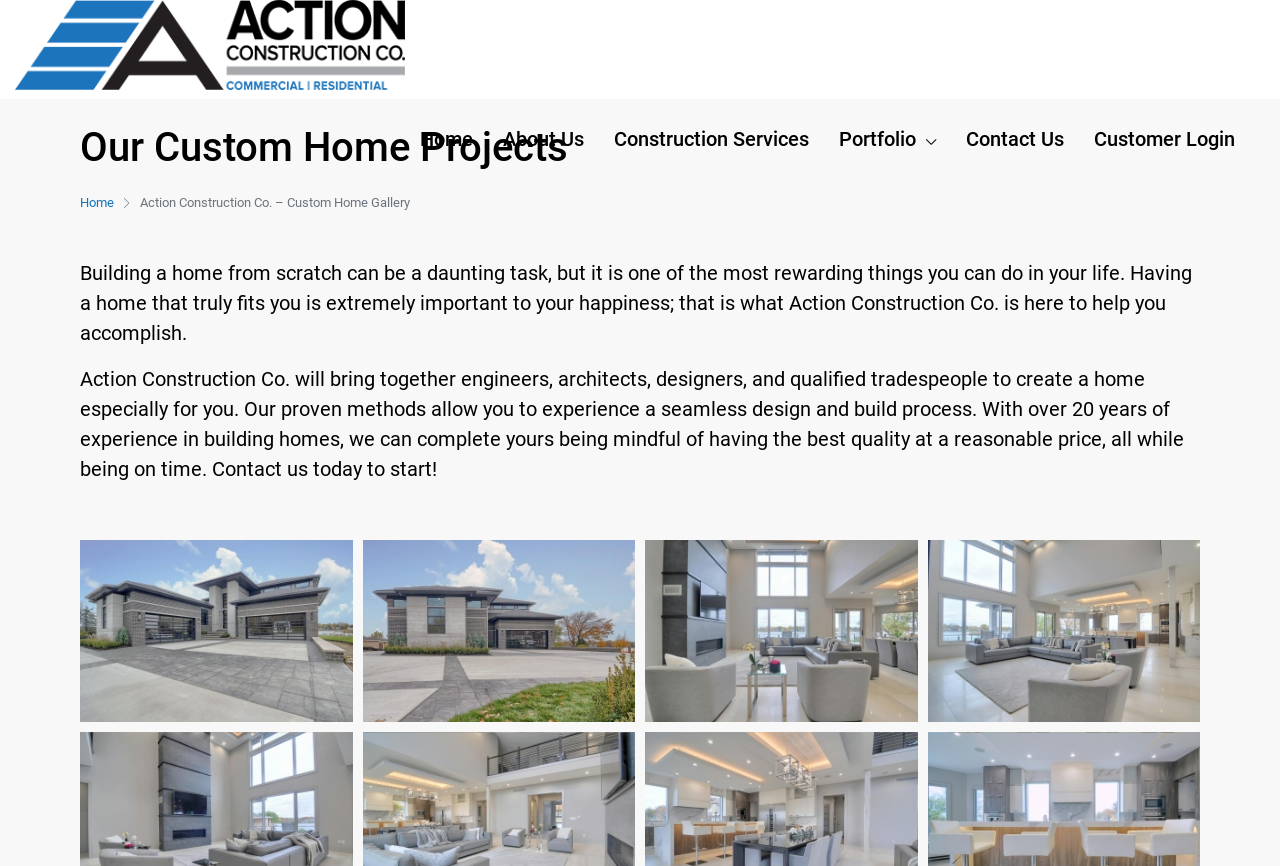What is the company's main service?
Your answer should be a single word or phrase derived from the screenshot.

Custom home design and build